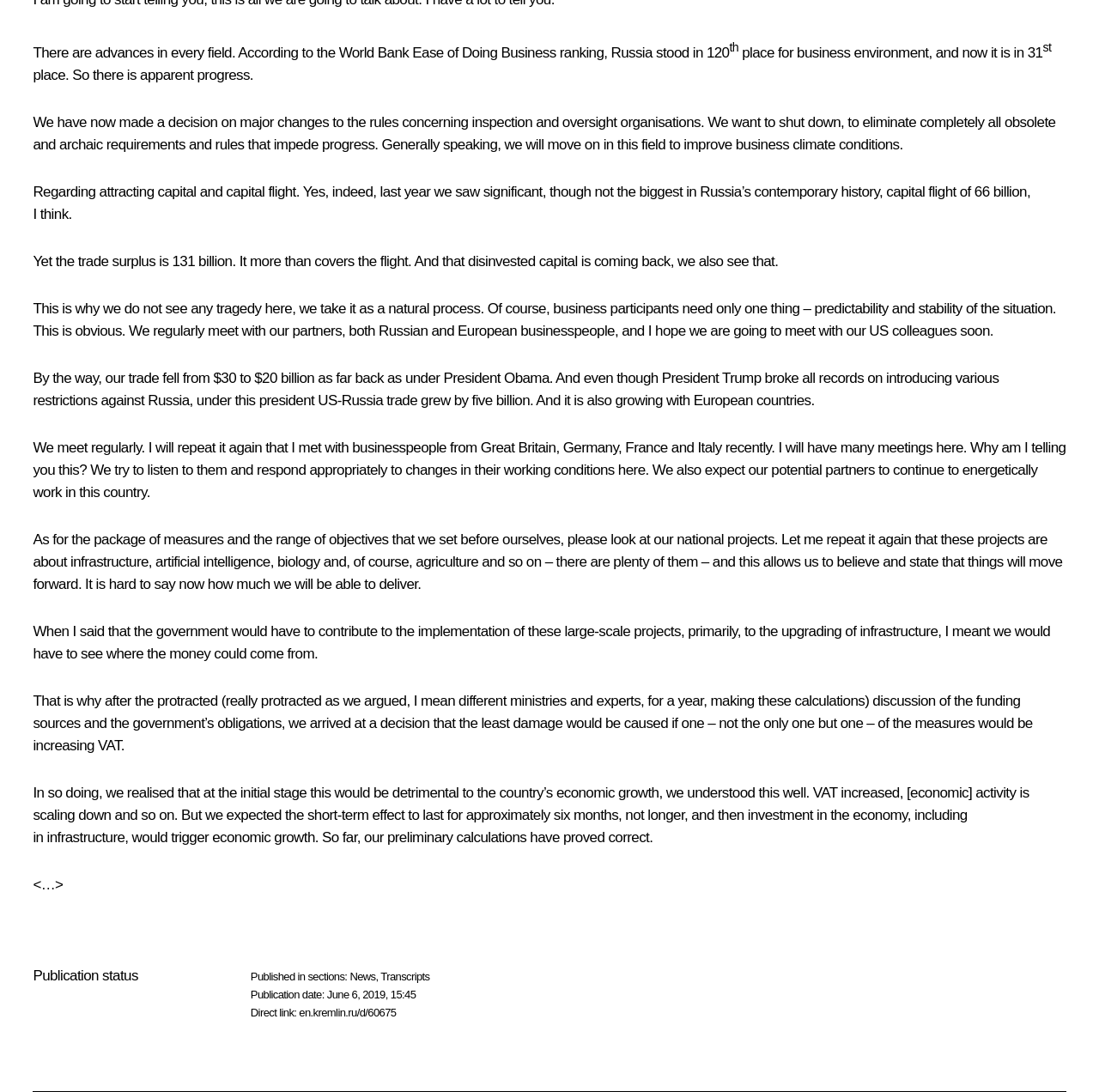Utilize the information from the image to answer the question in detail:
Who is the speaker in this transcript?

The answer can be inferred from the content of the transcript, which appears to be a speech or interview given by a high-ranking Russian official, likely the President or Prime Minister, discussing economic policies and trade relations with other countries.